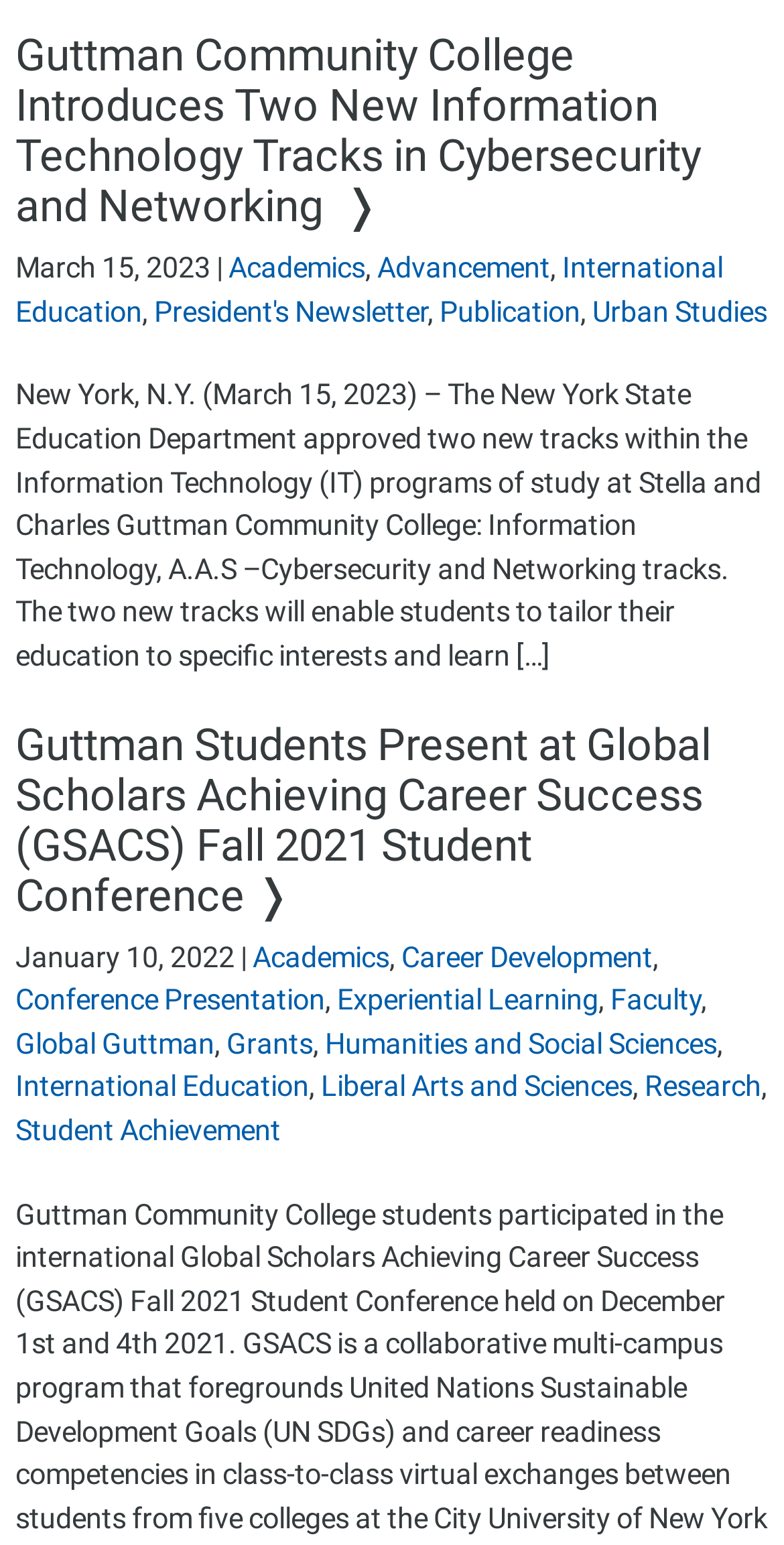Please analyze the image and give a detailed answer to the question:
What are the two new tracks introduced by the college?

I found the answer by reading the text 'The New York State Education Department approved two new tracks within the Information Technology (IT) programs of study at Stella and Charles Guttman Community College: Information Technology, A.A.S –Cybersecurity and Networking tracks.' which explicitly mentions the two new tracks.